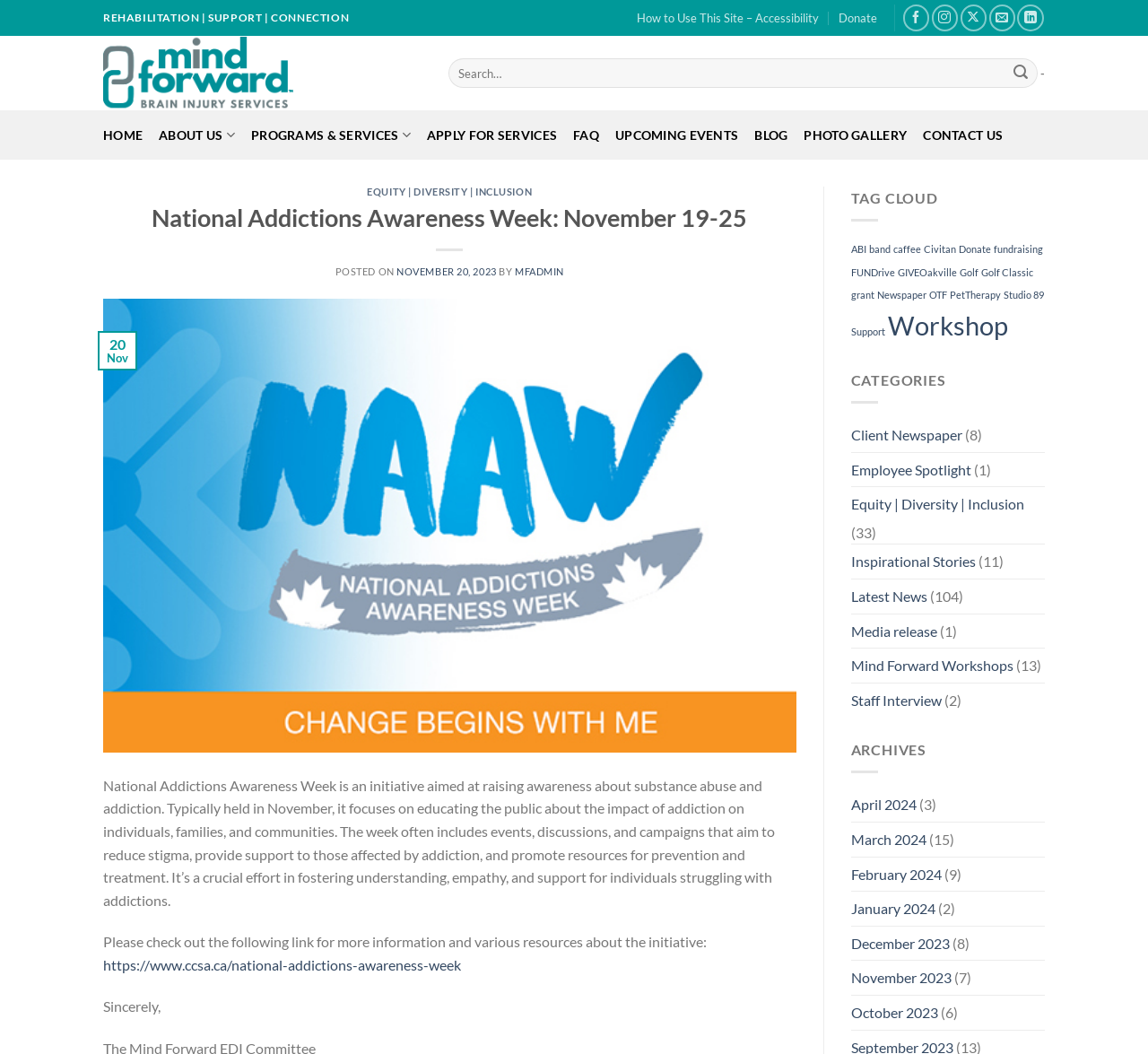Provide a one-word or one-phrase answer to the question:
How many social media links are there?

5